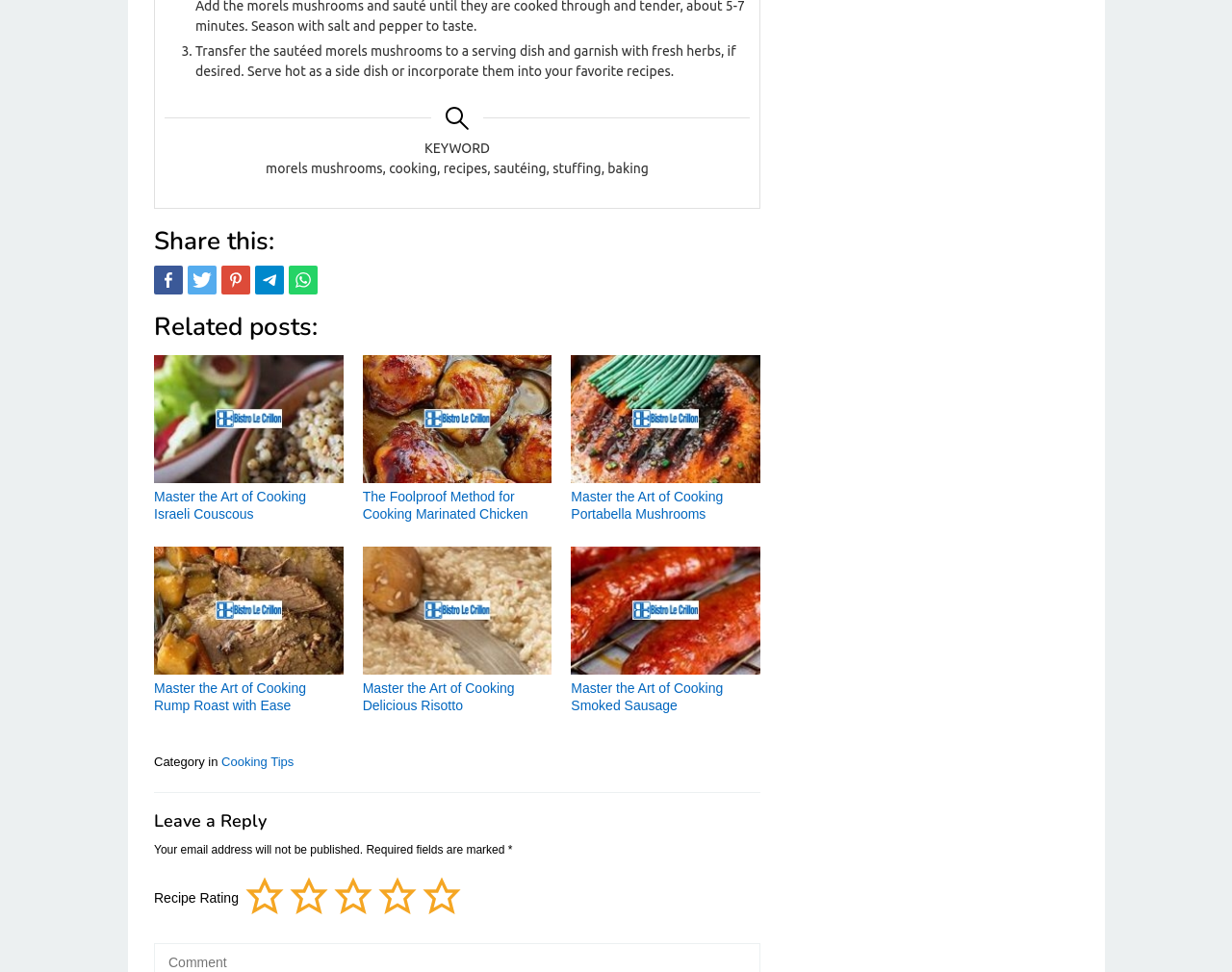Pinpoint the bounding box coordinates of the element to be clicked to execute the instruction: "Share this".

[0.125, 0.273, 0.148, 0.303]